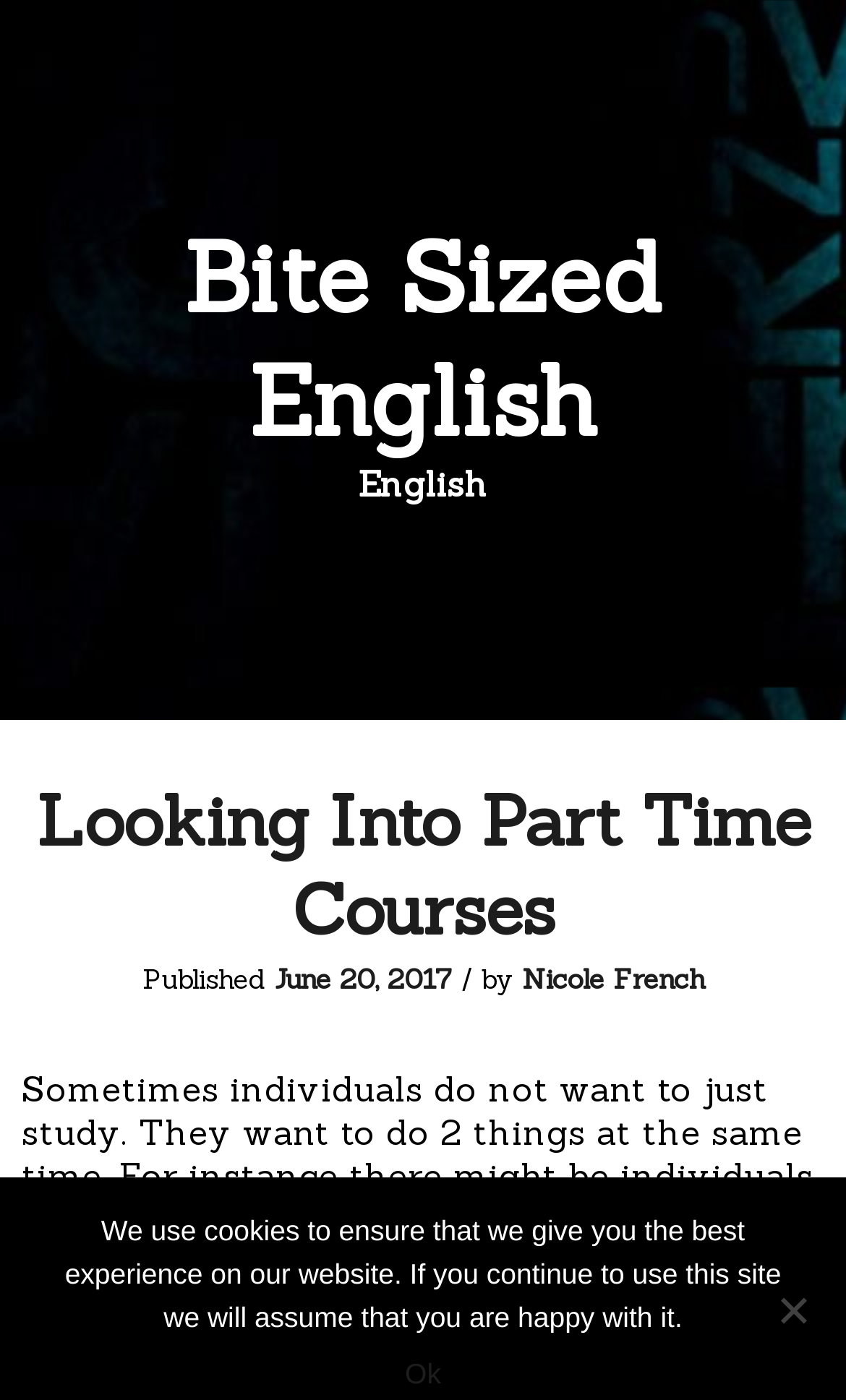Who is the author of the article?
Answer the question with as much detail as possible.

I found a link element with the text 'Nicole French' which is located near the publication date, indicating that Nicole French is the author of the article.